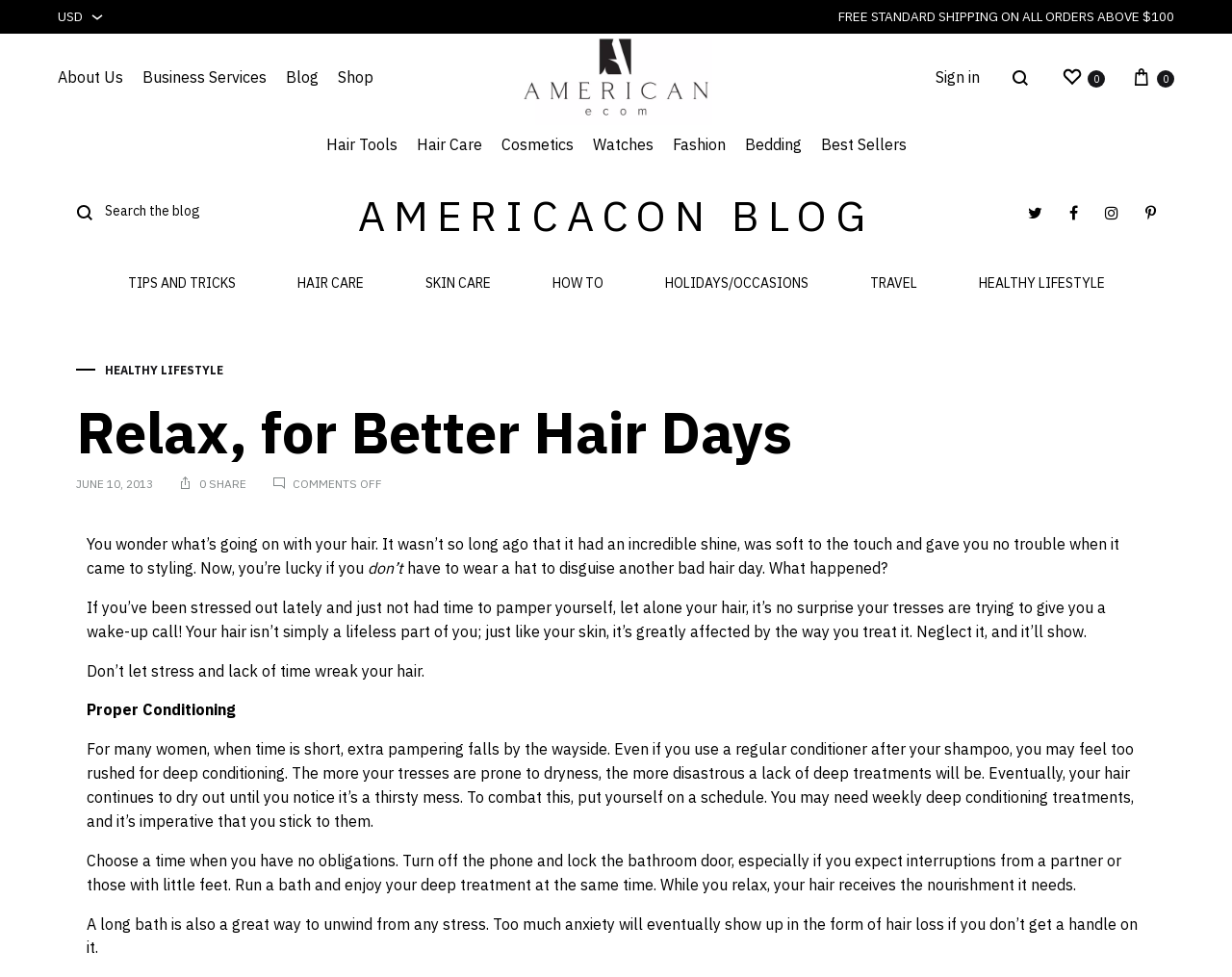Describe all visible elements and their arrangement on the webpage.

The webpage is an e-commerce website for Americanecom, a company that sells hair care and beauty products. At the top left corner, there is a currency selection option with USD and EUR options. Next to it, there is a notification about free standard shipping on all orders above $100. 

Below the notification, there is a navigation menu with links to "About Us", "Business Services", "Blog", and "Shop". The Americanecom logo is located in the center of the top section, with a search bar and a sign-in link to the right.

The main content area is divided into several sections. On the left side, there are links to different product categories, including "Hair Tools", "Hair Care", "Cosmetics", "Watches", "Fashion", and "Bedding". Each category has sub-links to more specific products.

In the center of the page, there is a blog section with a heading "AMERICACON BLOG" and a list of article titles, including "TIPS AND TRICKS", "HAIR CARE", "SKIN CARE", and others. Each article title is a link to the corresponding blog post.

On the right side, there is a section with social media links to Twitter, Facebook, Instagram, and Pinterest. Below the social media links, there is a section with a heading "Relax, for Better Hair Days" and a brief article with a timestamp and a share button.

Throughout the page, there are several images, including the Americanecom logo, product category icons, and social media icons. The overall layout is organized and easy to navigate, with clear headings and concise text.